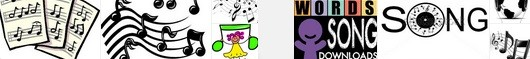With reference to the image, please provide a detailed answer to the following question: What is the stylized sheet on the left?

The stylized sheet on the left is combined with various musical notes, indicating the fundamental elements of music composition, which is a crucial part of creating music.